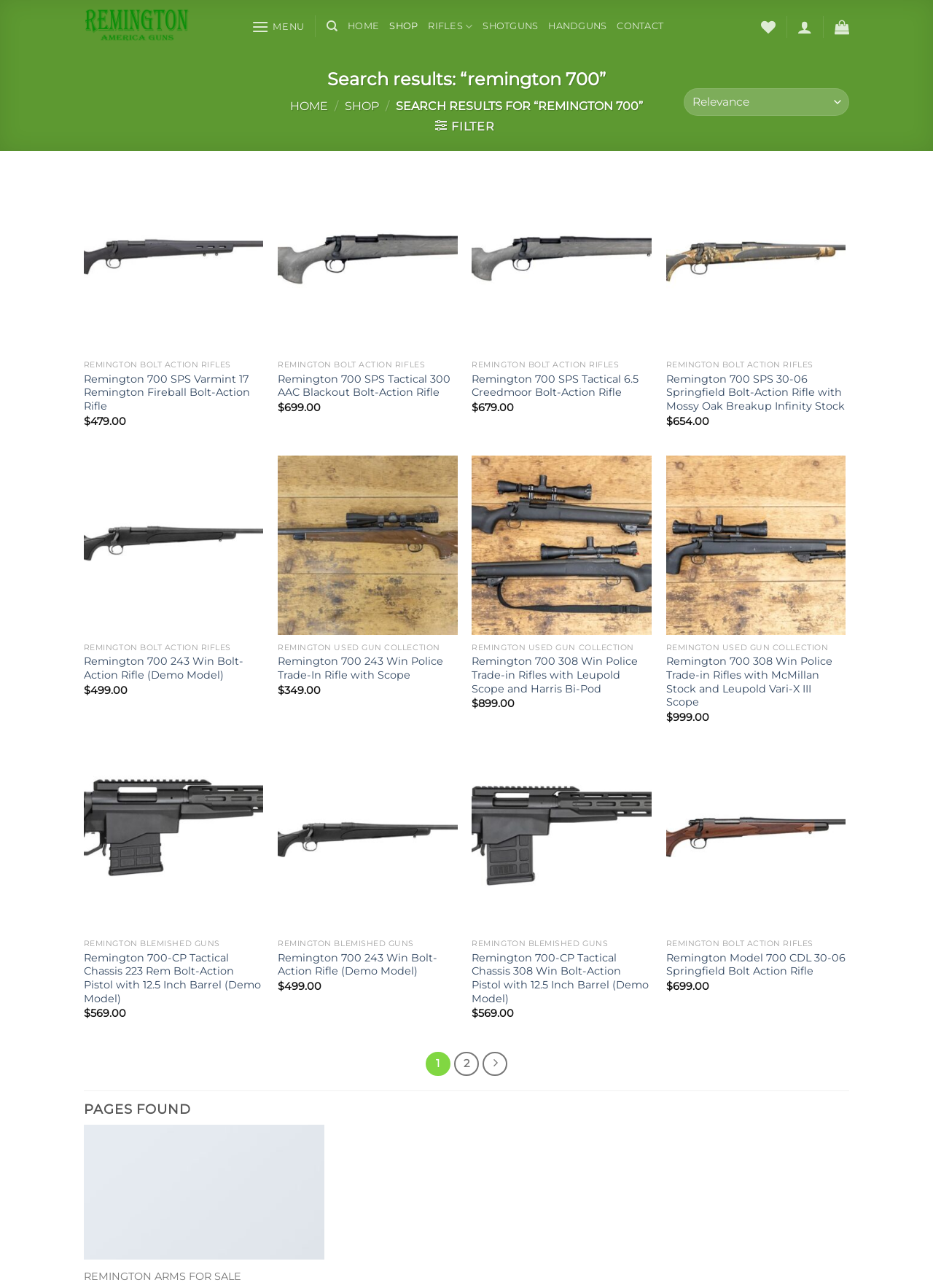What is the category of rifles shown in the second section?
Please respond to the question thoroughly and include all relevant details.

By examining the webpage, I can see that the second section shows rifles from the 'Remington Used Gun Collection', as indicated by the text 'REMINGTON USED GUN COLLECTION' and the links to specific used rifle models.